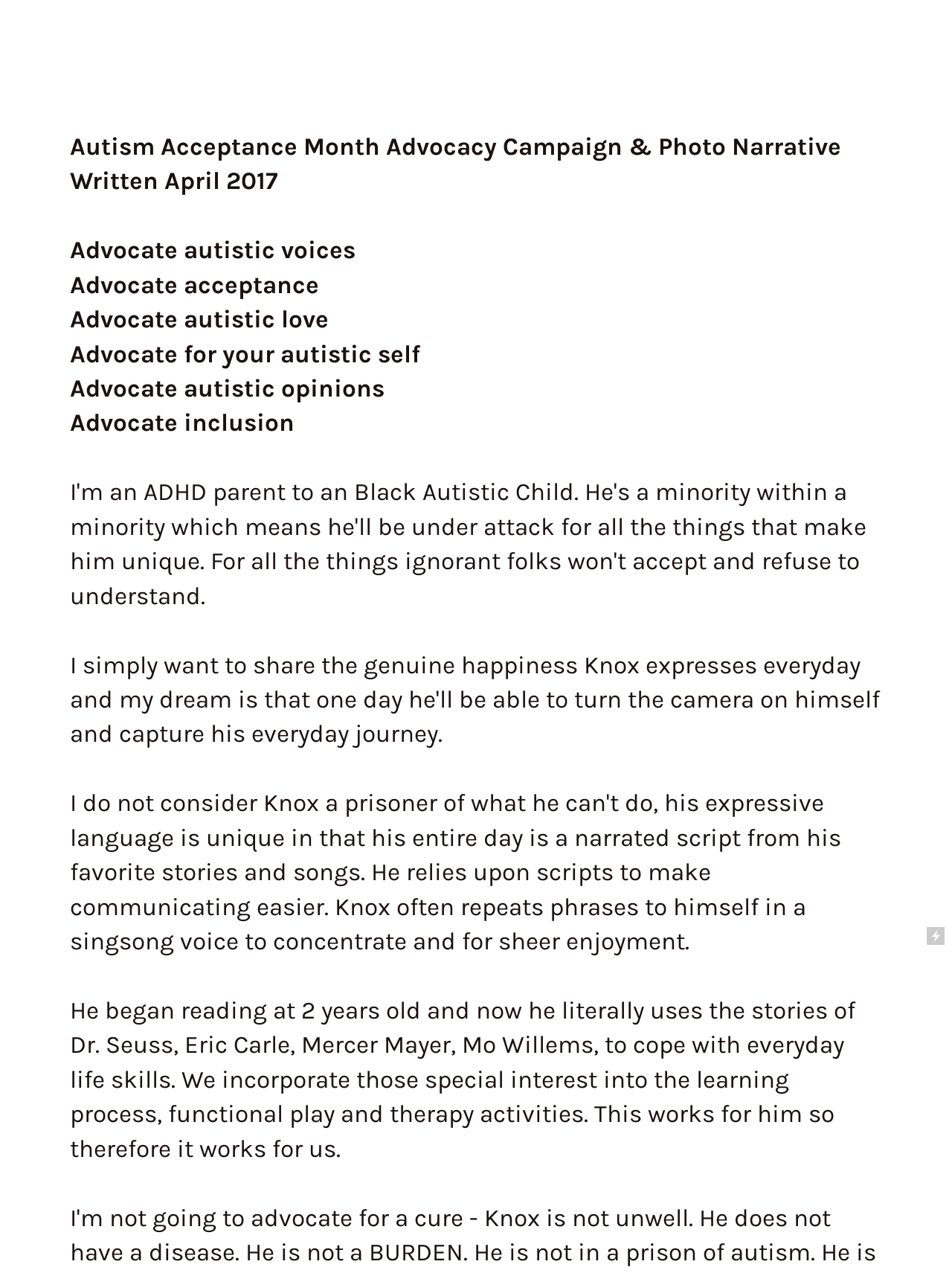What is the age when the person began reading?
Refer to the image and give a detailed answer to the query.

I found a static text element that mentions 'He began reading at 2 years old...' which indicates that the person started reading at the age of 2.